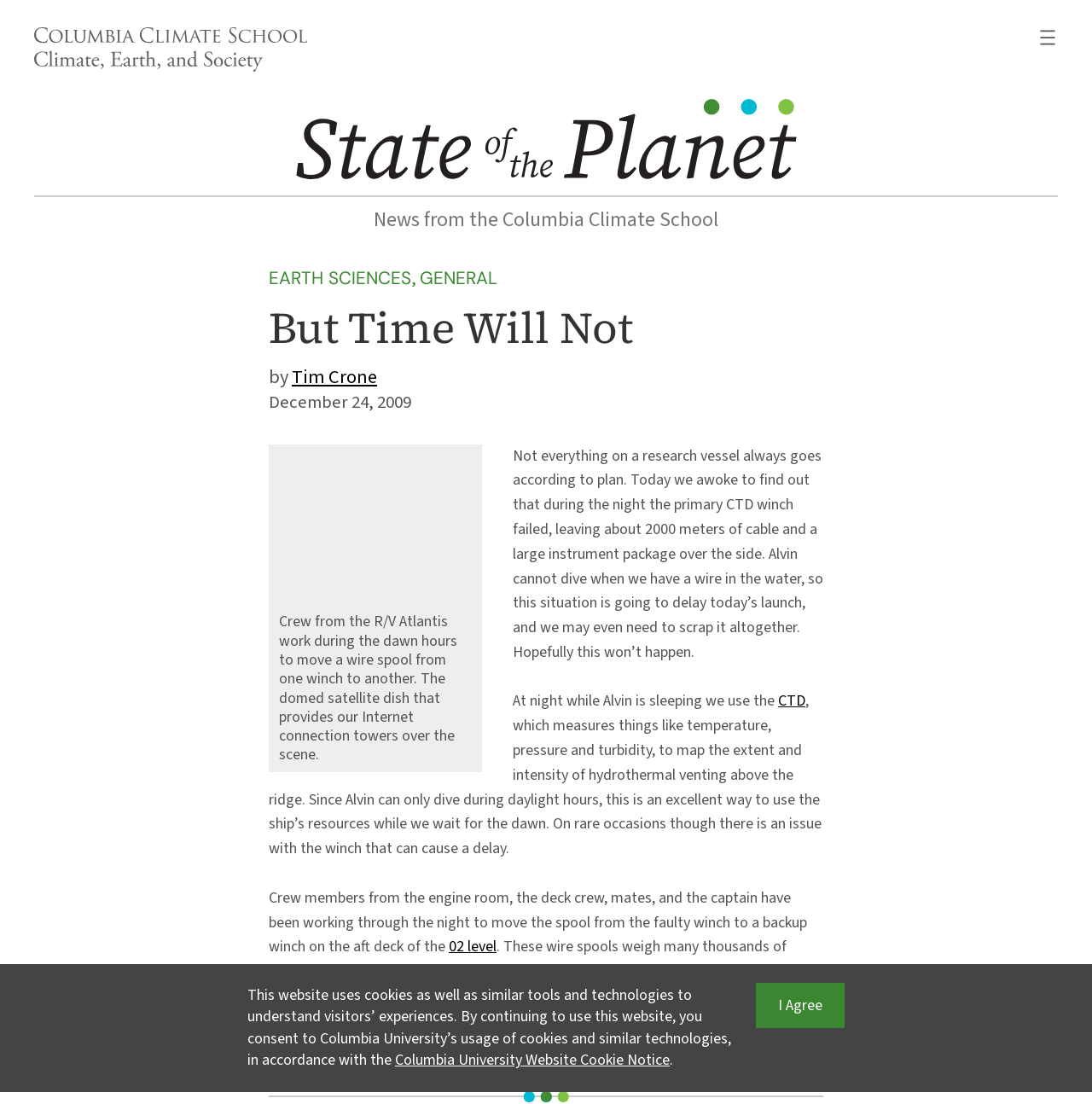Provide a short answer to the following question with just one word or phrase: What is the approximate weight of the wire spools?

Many thousands of pounds